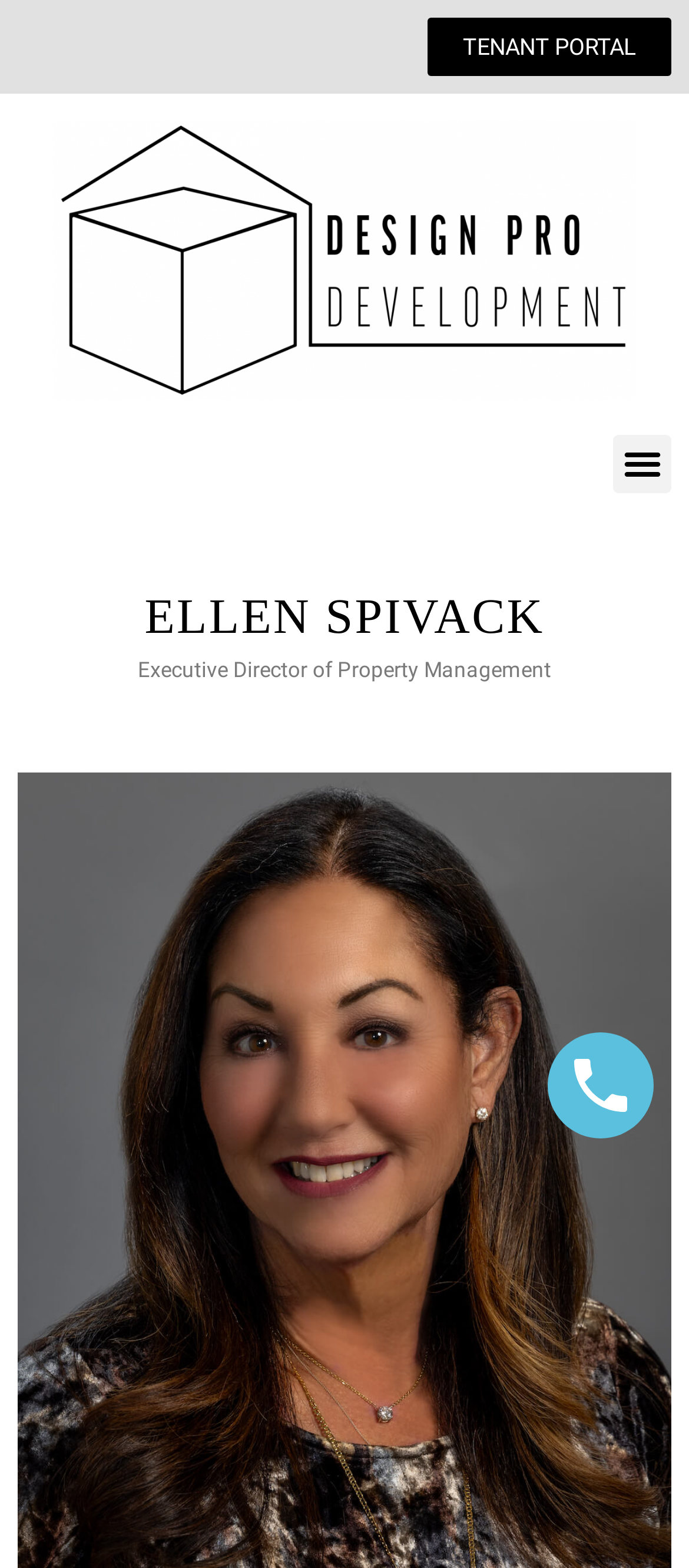Provide a short answer using a single word or phrase for the following question: 
What is the purpose of the button on the top right?

Menu Toggle